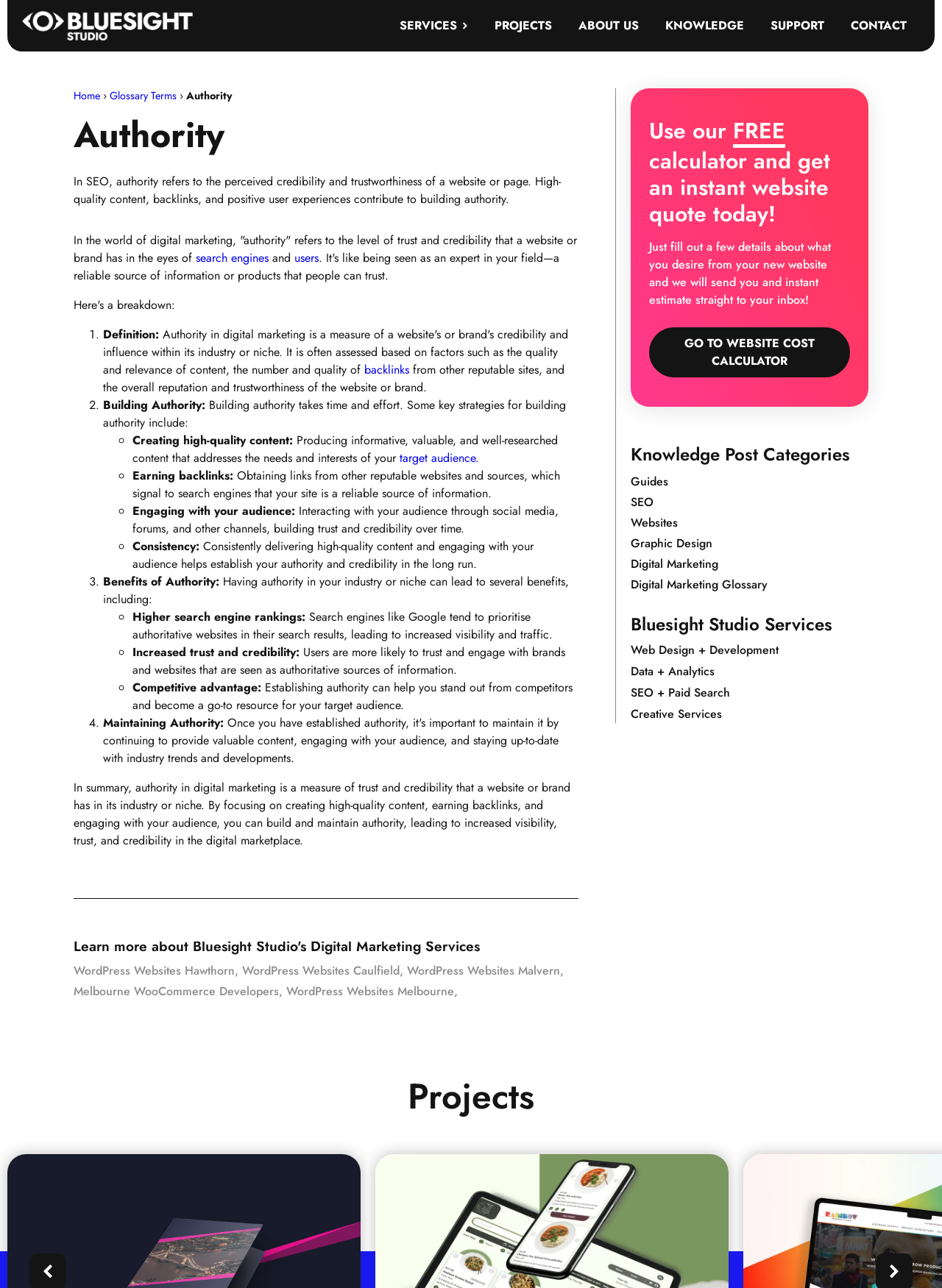Determine the bounding box coordinates of the region that needs to be clicked to achieve the task: "Click the 'Mind Over Matter' link".

None